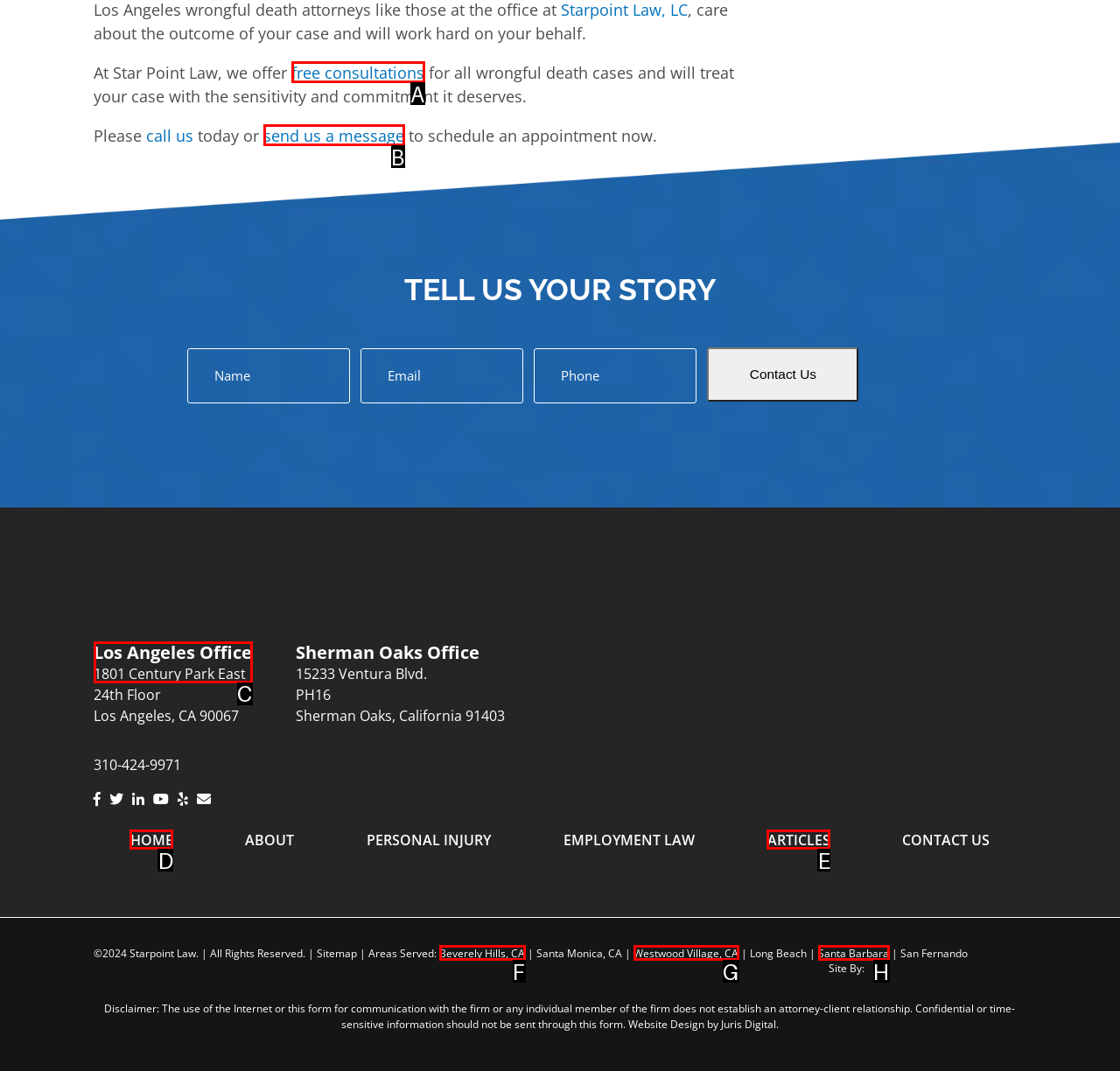Match the description to the correct option: Articles
Provide the letter of the matching option directly.

E